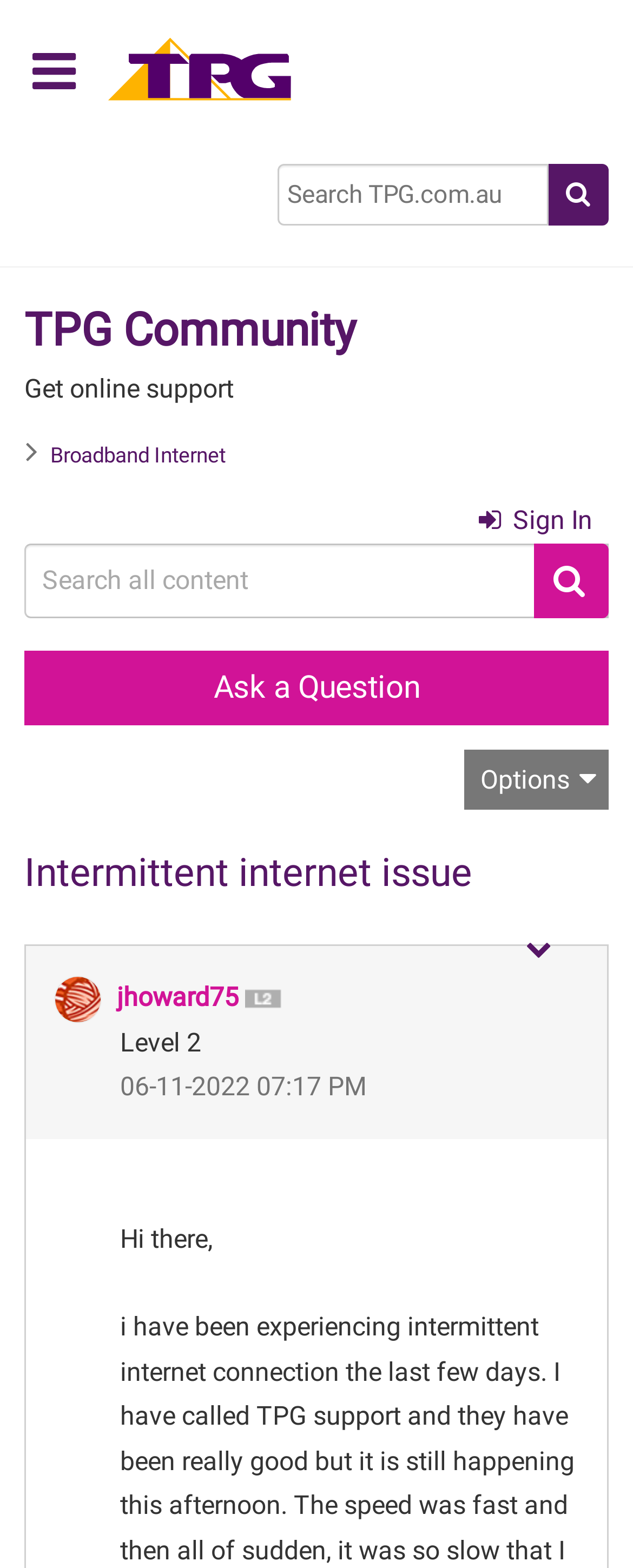What is the level of the author? Using the information from the screenshot, answer with a single word or phrase.

Level 2